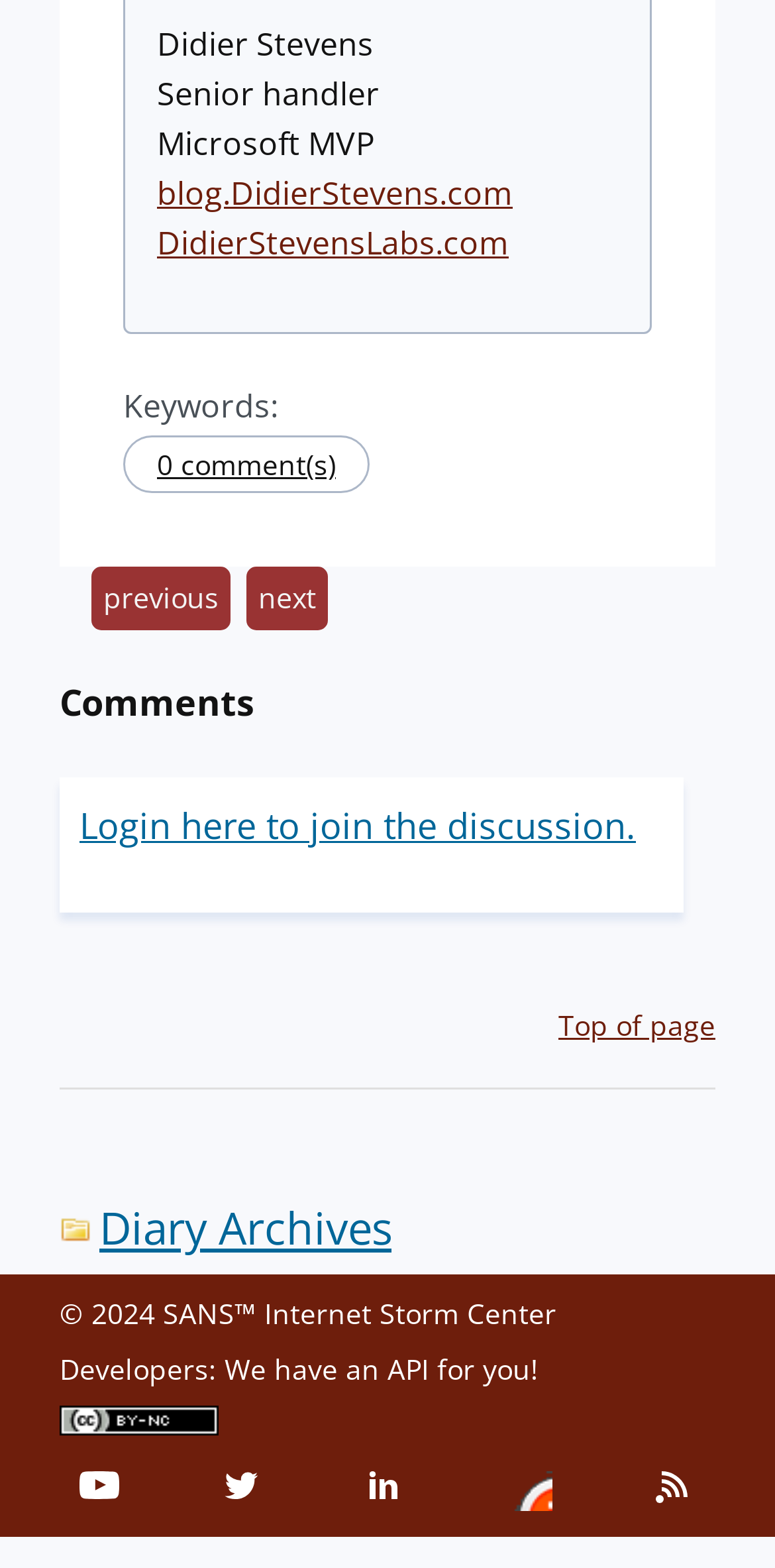Please provide the bounding box coordinates in the format (top-left x, top-left y, bottom-right x, bottom-right y). Remember, all values are floating point numbers between 0 and 1. What is the bounding box coordinate of the region described as: Top of page

[0.721, 0.642, 0.923, 0.666]